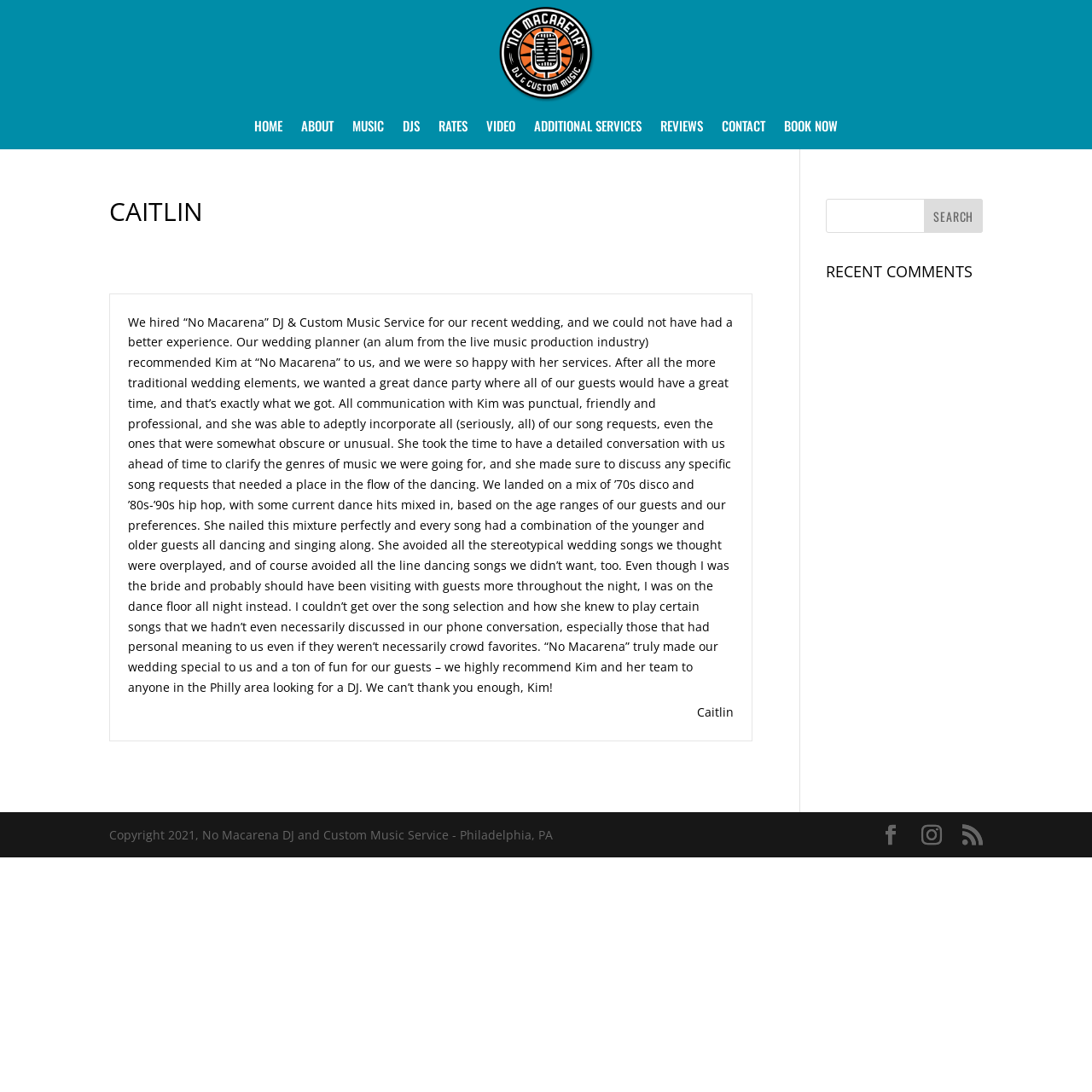Please identify the bounding box coordinates of the area that needs to be clicked to fulfill the following instruction: "Click the HOME link."

[0.233, 0.109, 0.259, 0.126]